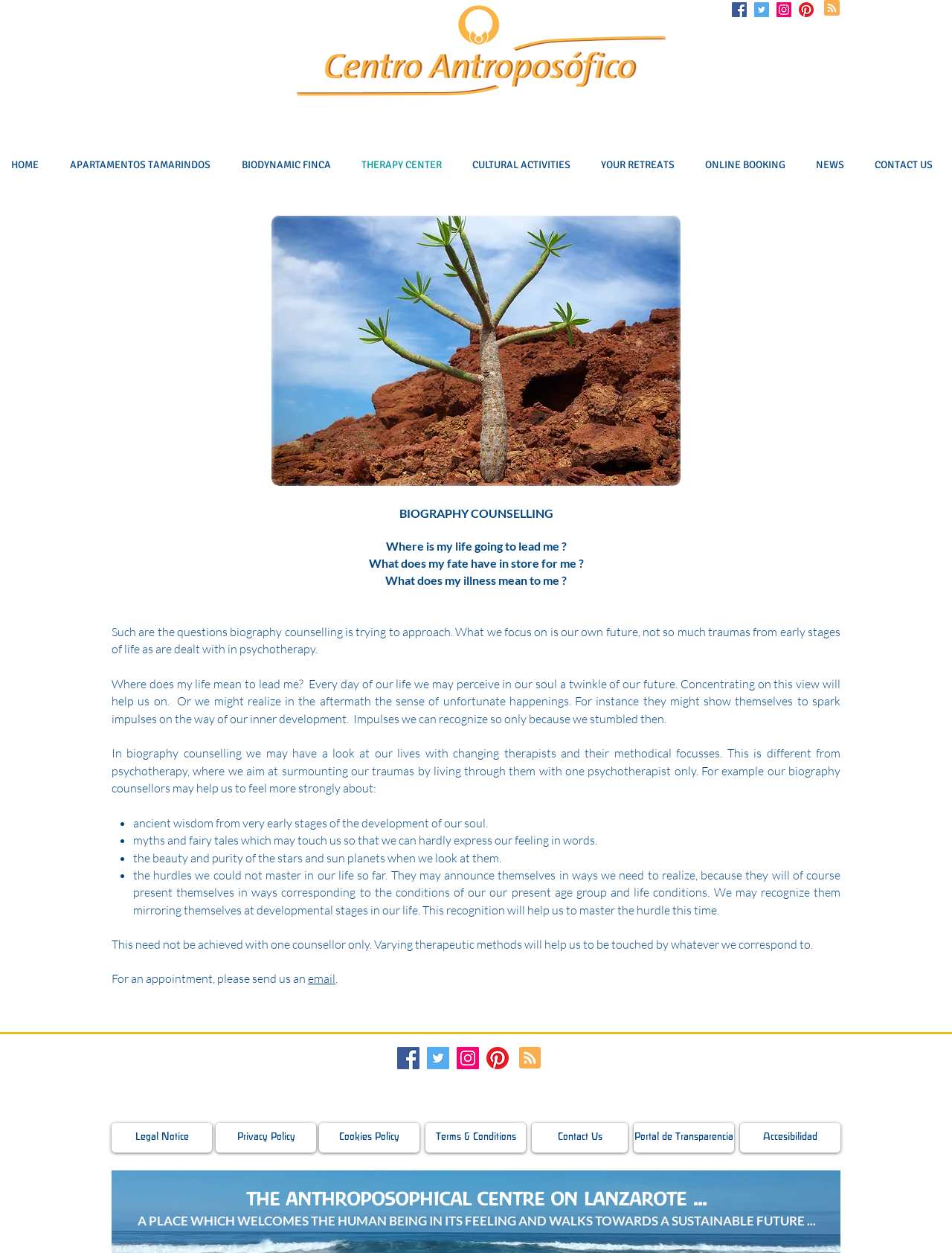Respond to the question with just a single word or phrase: 
What is the name of the centre on Lanzarote?

Centro Antroposófico